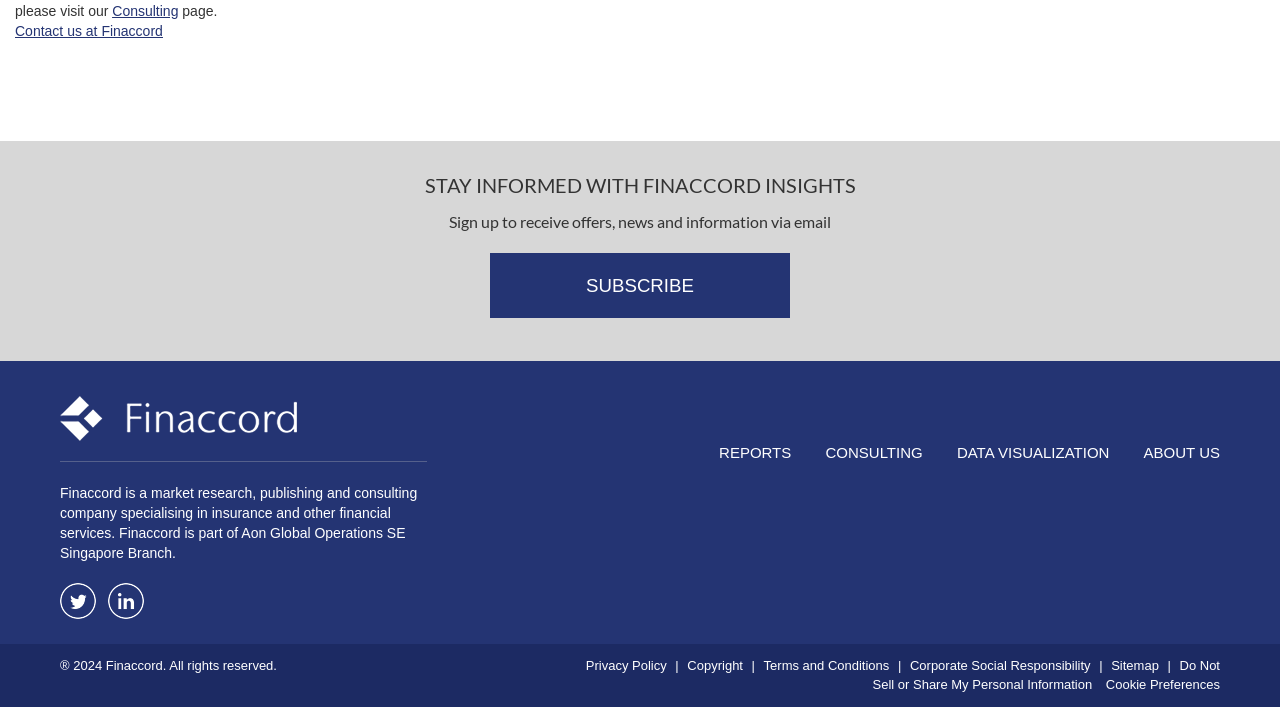How many links are there in the footer section?
Refer to the image and provide a one-word or short phrase answer.

7